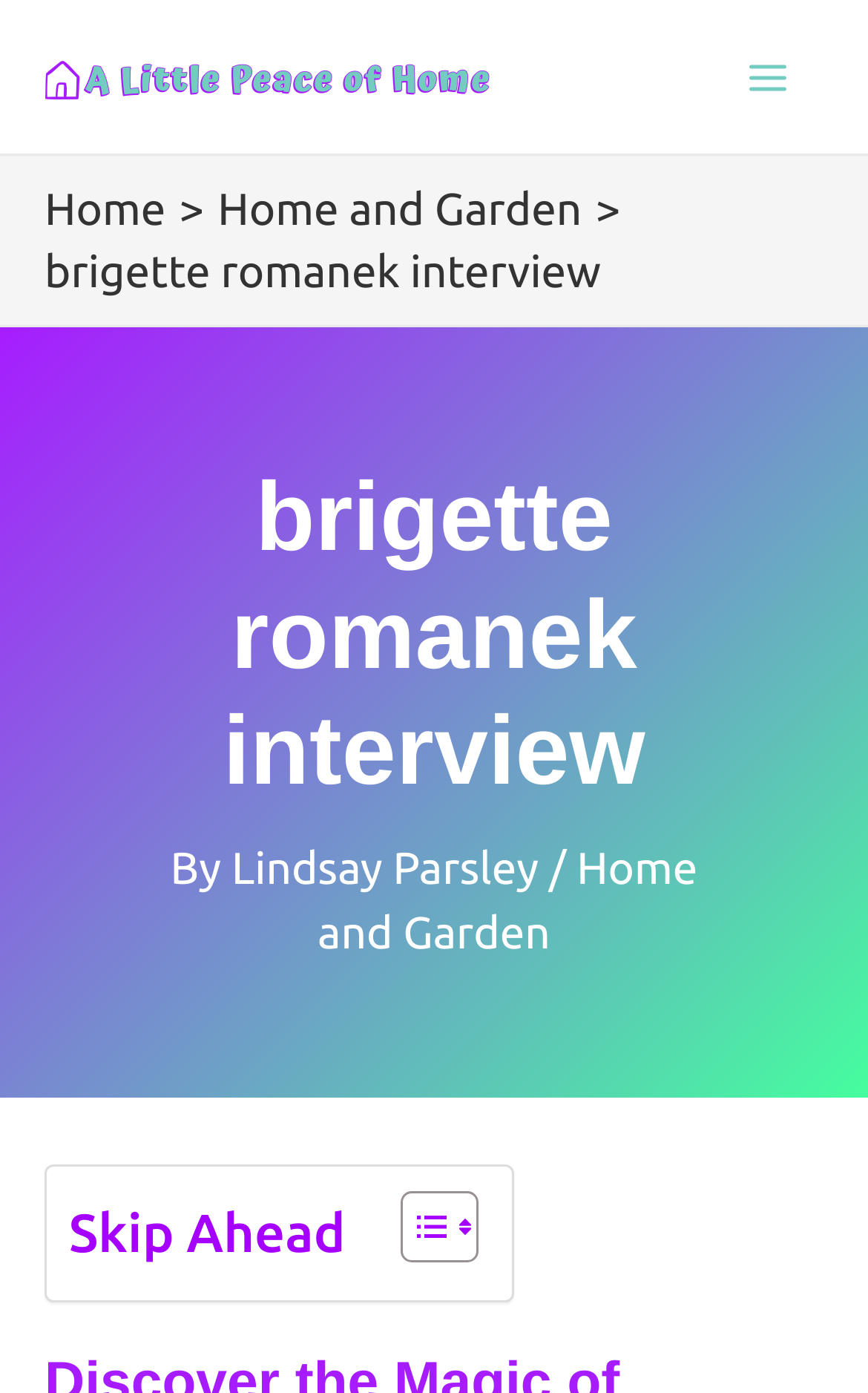Who is the author of the blog post?
Please answer using one word or phrase, based on the screenshot.

Lindsay Parsley